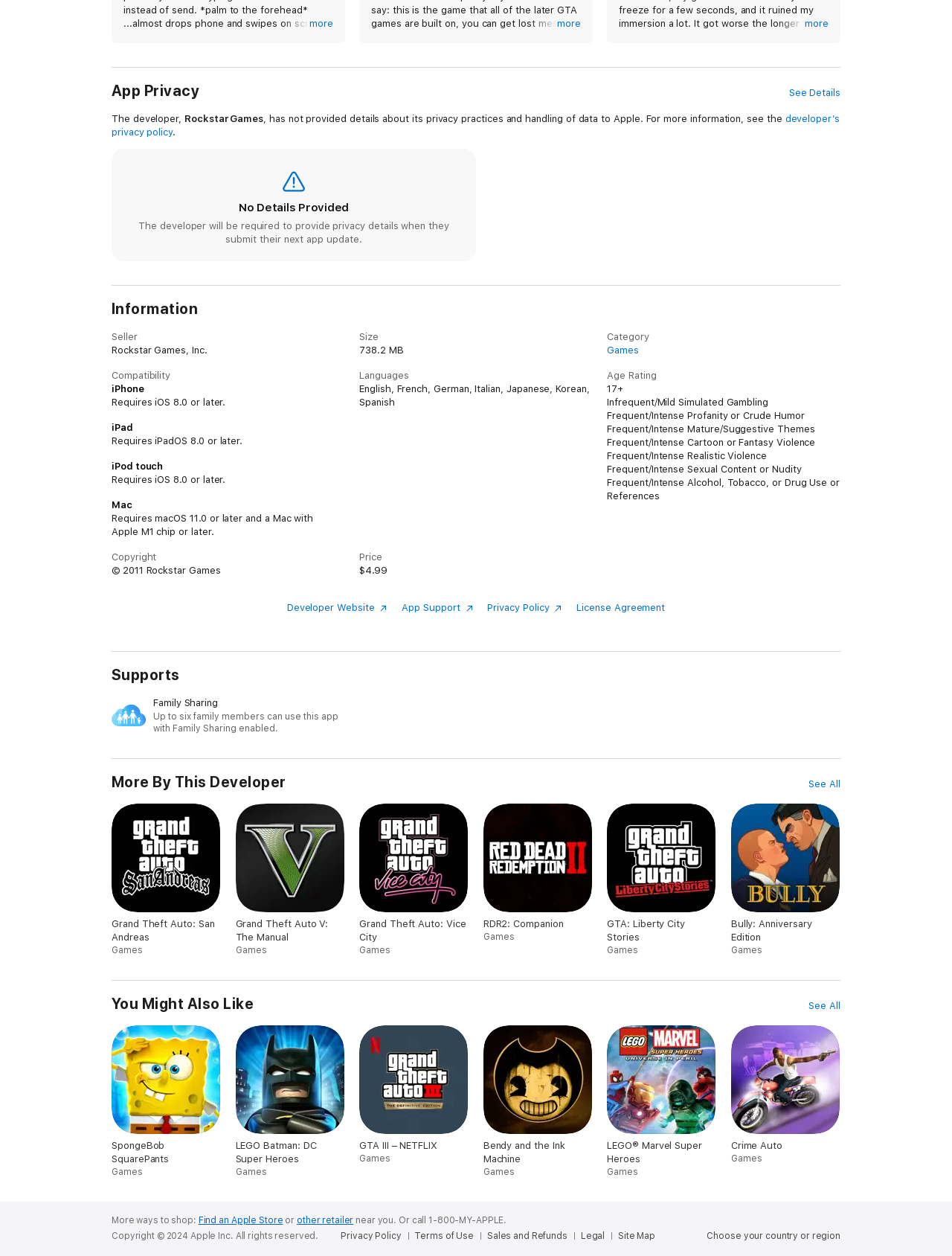Please mark the clickable region by giving the bounding box coordinates needed to complete this instruction: "Visit the developer's privacy policy".

[0.117, 0.09, 0.882, 0.11]